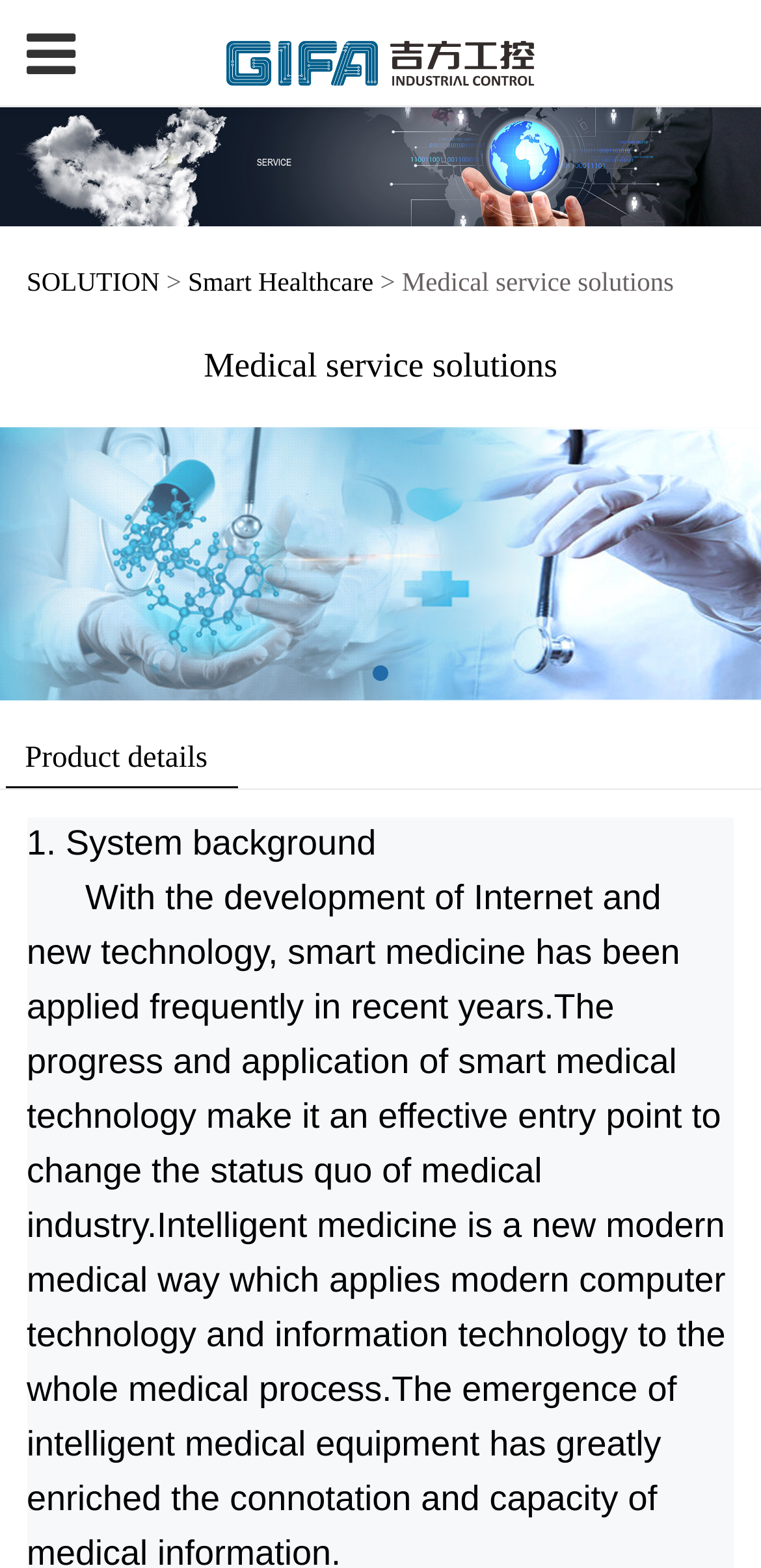Determine the bounding box coordinates for the HTML element described here: "Product details".

[0.007, 0.464, 0.313, 0.503]